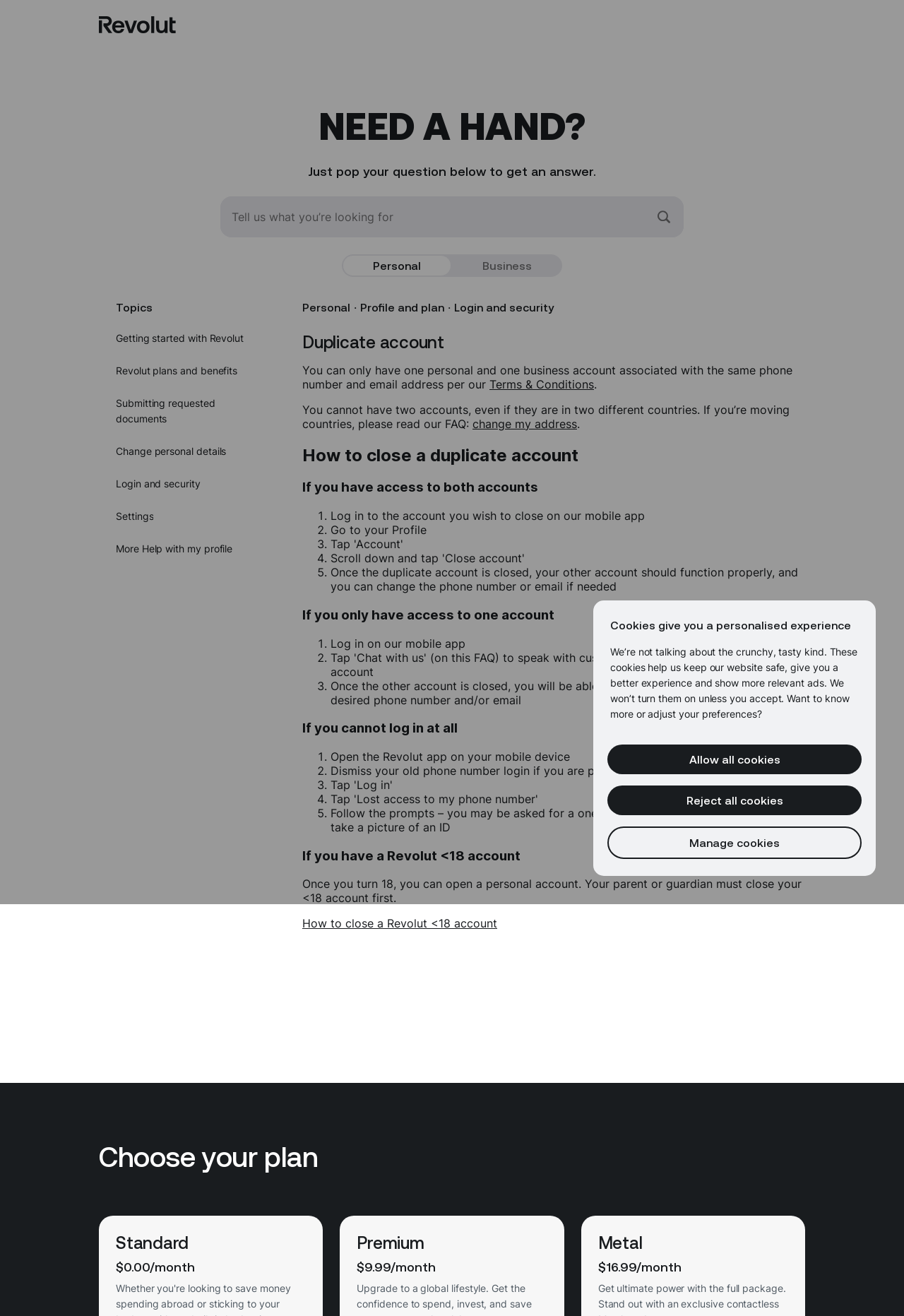Please identify the coordinates of the bounding box for the clickable region that will accomplish this instruction: "View profile and plan".

[0.398, 0.228, 0.491, 0.239]